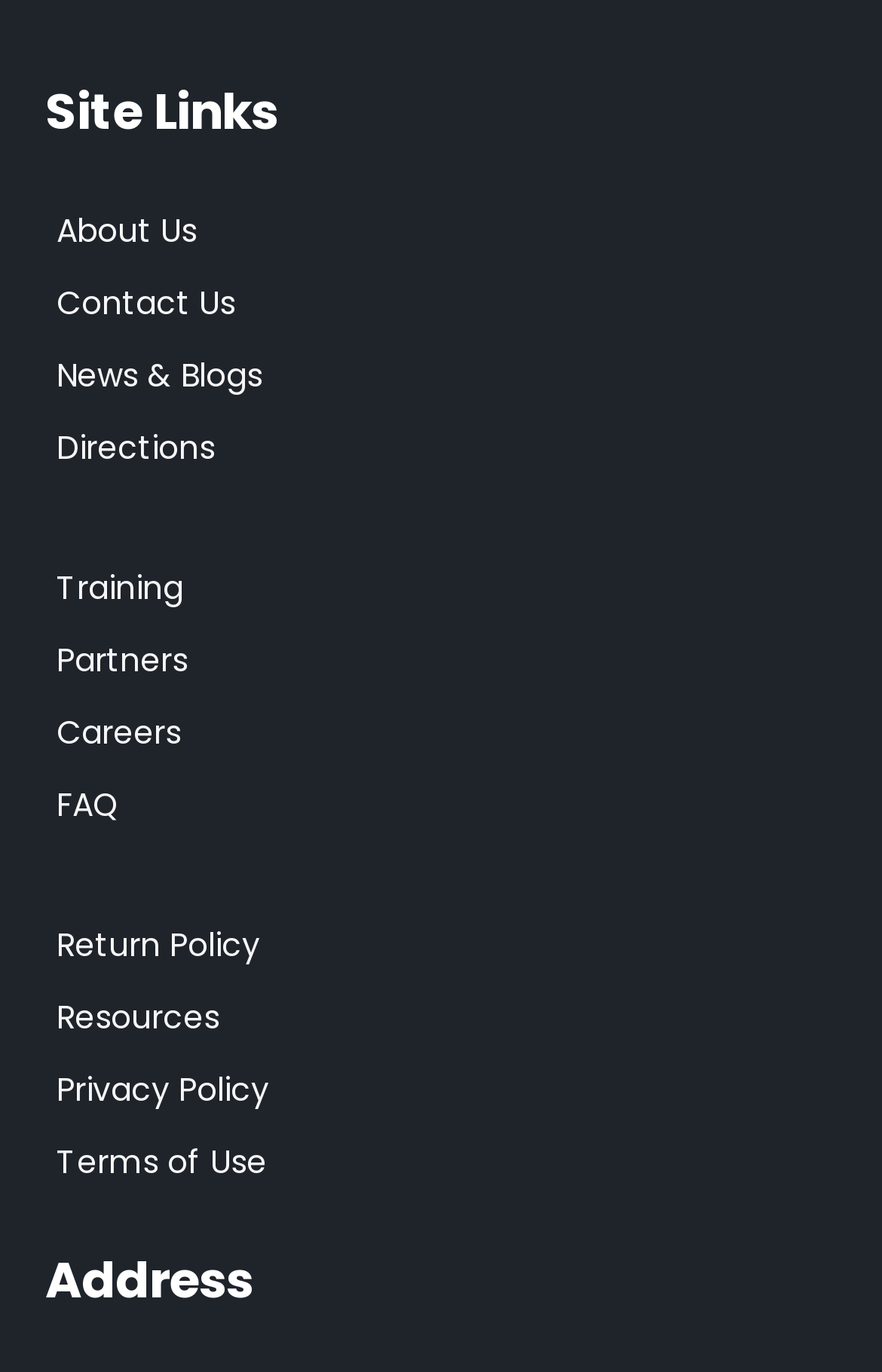Locate the bounding box of the user interface element based on this description: "Privacy Policy".

[0.013, 0.768, 0.949, 0.82]